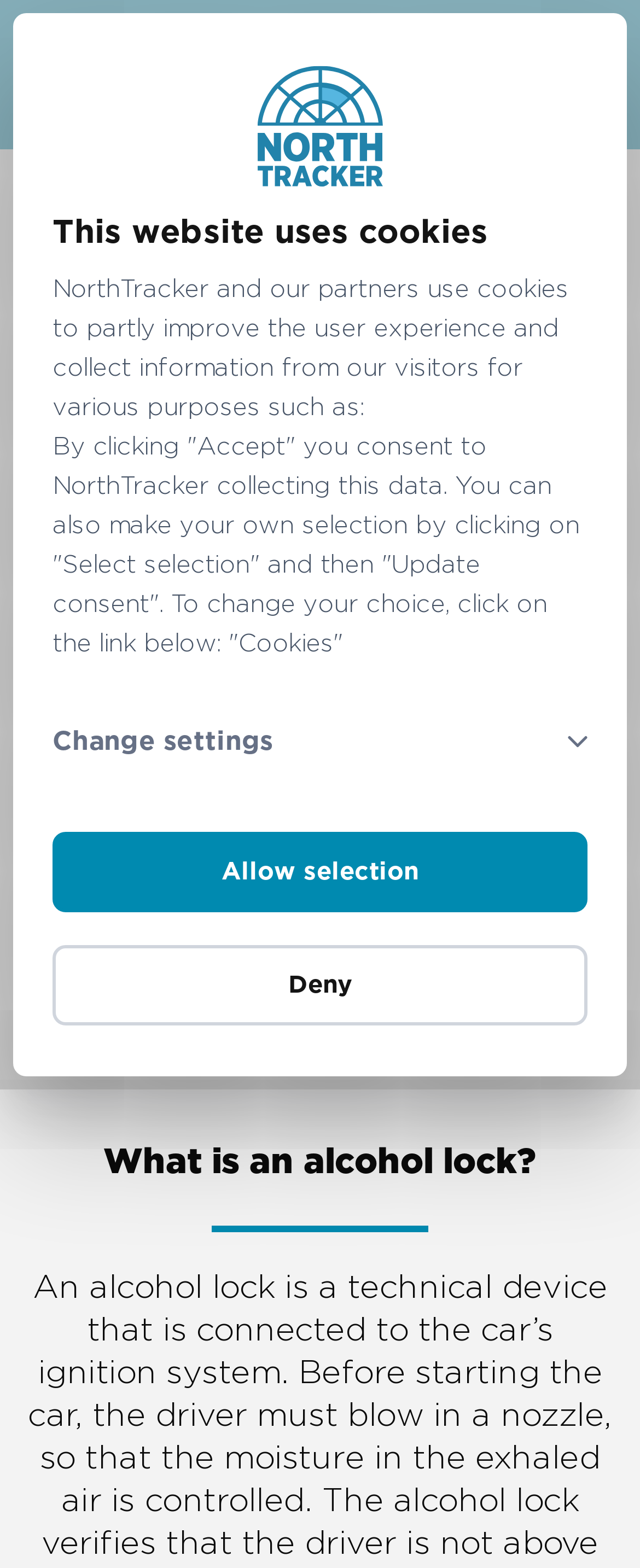Determine the bounding box coordinates of the region that needs to be clicked to achieve the task: "Click the logo".

[0.403, 0.042, 0.597, 0.119]